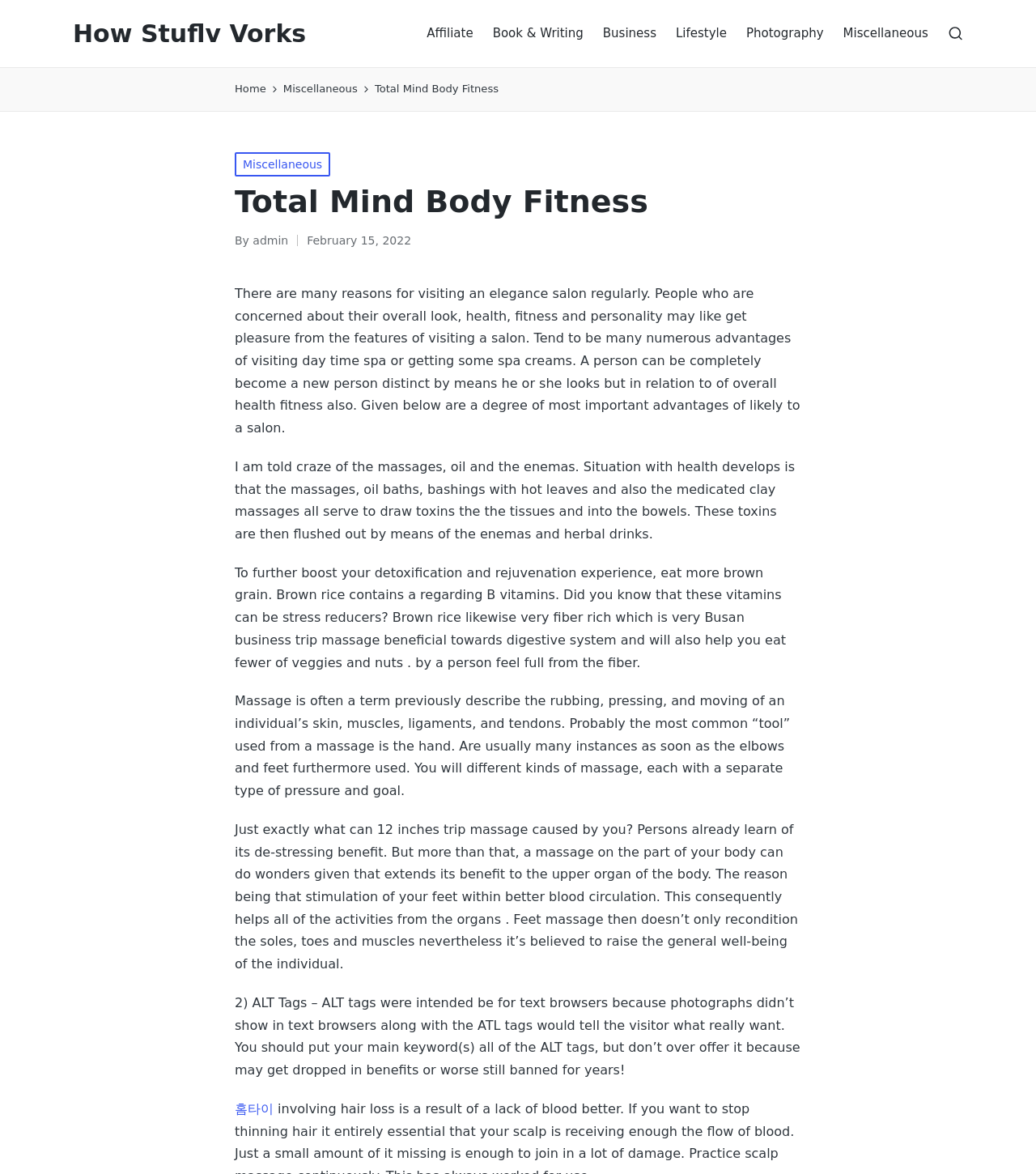Indicate the bounding box coordinates of the element that must be clicked to execute the instruction: "Go back to the home page". The coordinates should be given as four float numbers between 0 and 1, i.e., [left, top, right, bottom].

[0.227, 0.068, 0.257, 0.084]